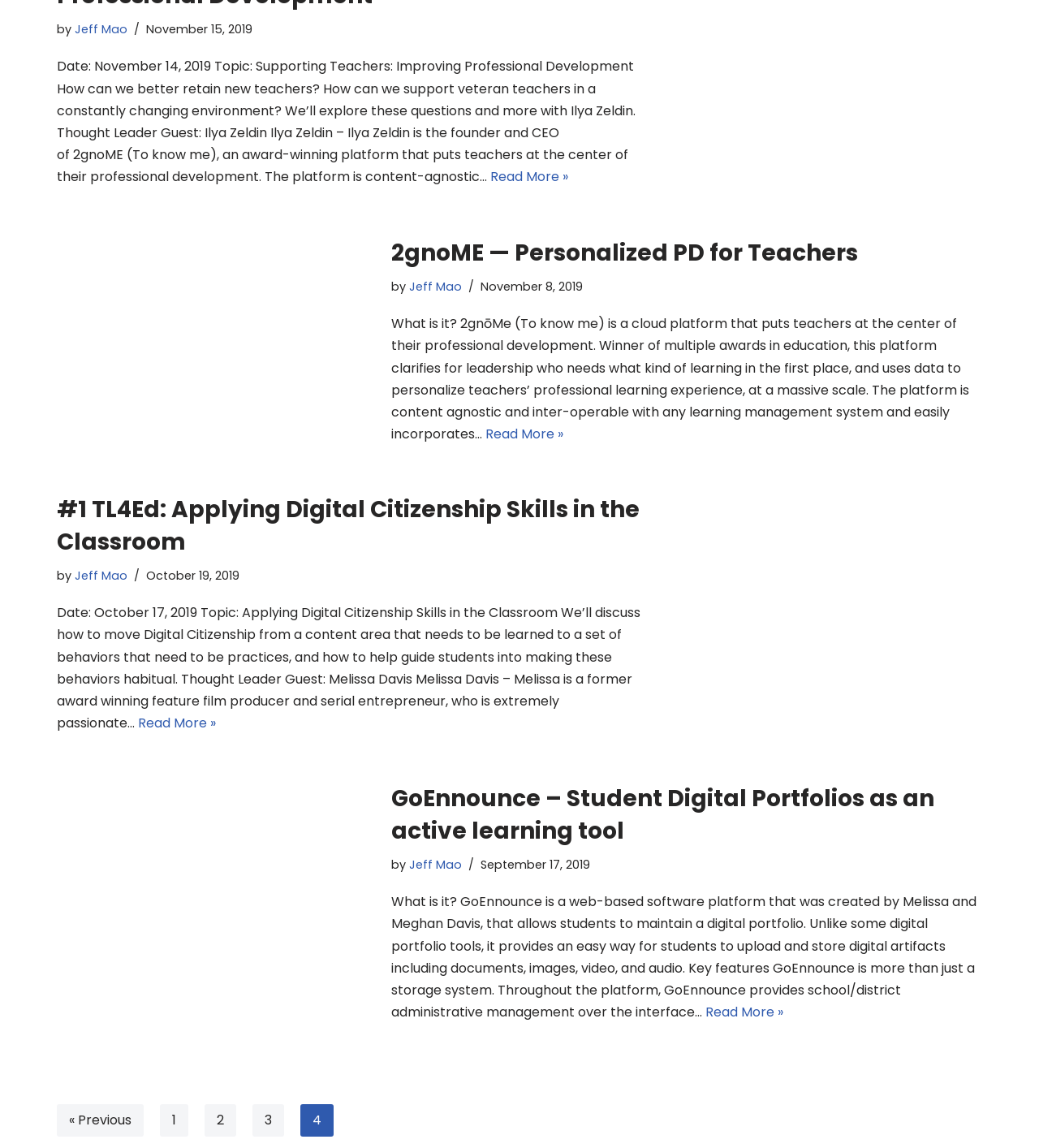Identify the bounding box coordinates of the region that should be clicked to execute the following instruction: "Read more about Applying Digital Citizenship Skills in the Classroom".

[0.133, 0.622, 0.208, 0.638]